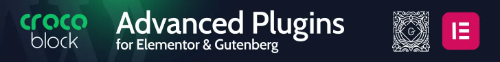Explain the image with as much detail as possible.

The image features a promotional banner for "Crocoblock," showcasing "Advanced Plugins for Elementor & Gutenberg." The design incorporates a modern and sleek aesthetic, with a dark background contrasted by the vibrant colors of the logo and text. The left side displays the "Crocoblock" logo, while the right side includes a stylish pink icon, likely representing its compatibility with Elementor, a popular page builder for WordPress. This banner highlights the utility of Crocoblock's plugins, designed to enhance website building experiences through customizable features and functionality, catering especially to users interested in creating dynamic websites with Elementor and Gutenberg editors.